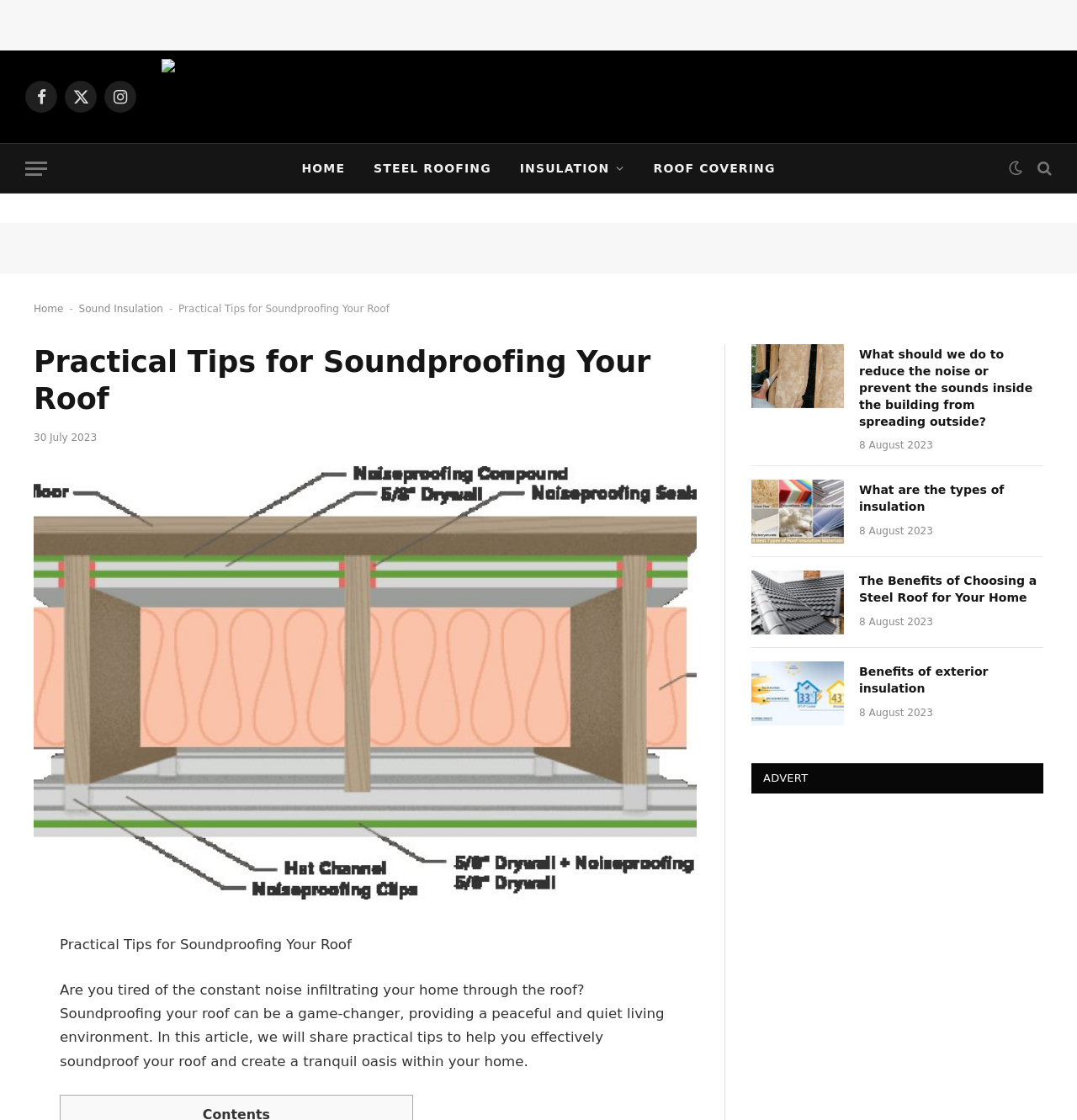Identify the bounding box coordinates for the element you need to click to achieve the following task: "Open the menu". Provide the bounding box coordinates as four float numbers between 0 and 1, in the form [left, top, right, bottom].

[0.023, 0.133, 0.044, 0.167]